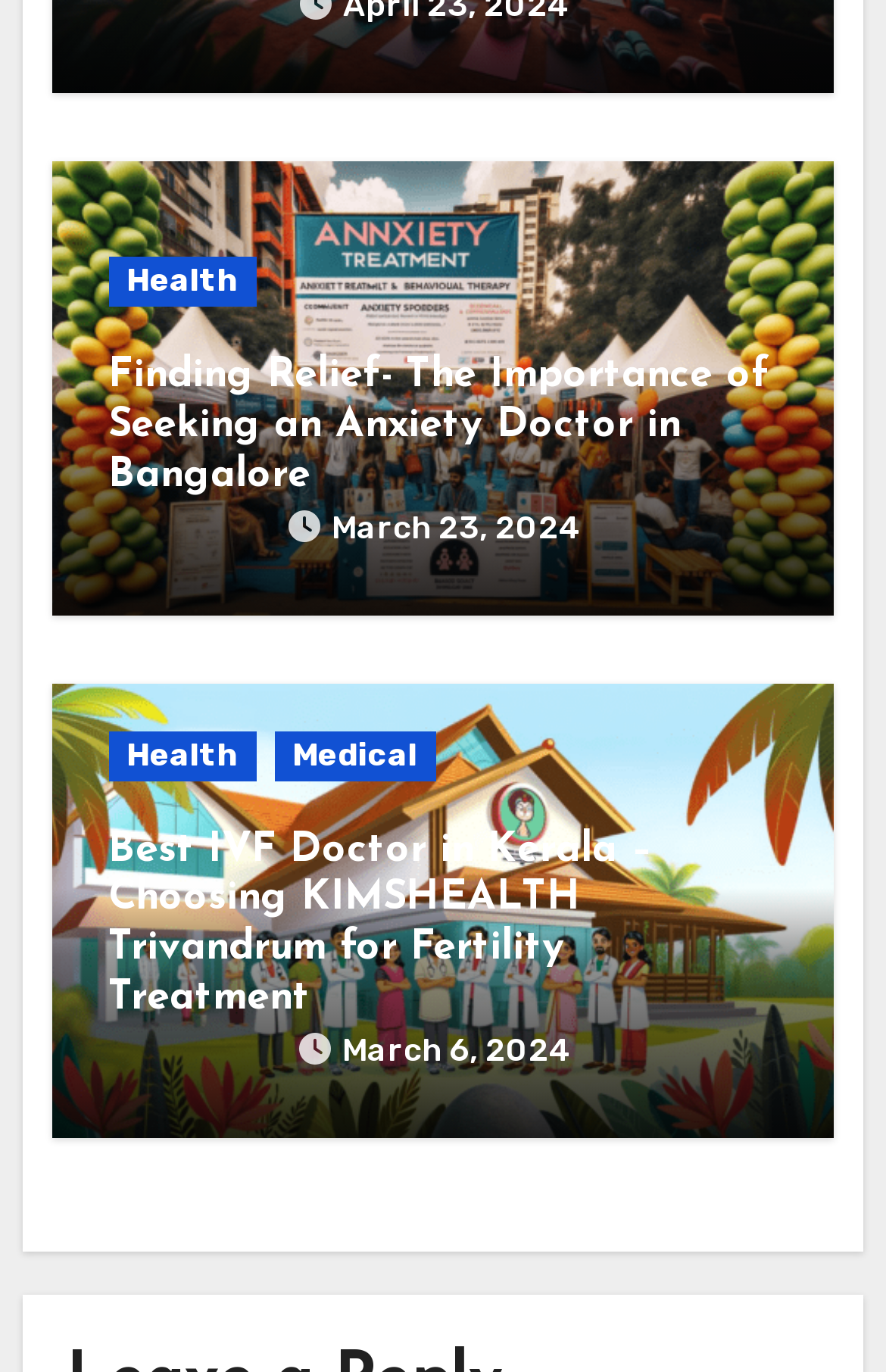Determine the bounding box for the UI element that matches this description: "Medical".

[0.31, 0.533, 0.492, 0.569]